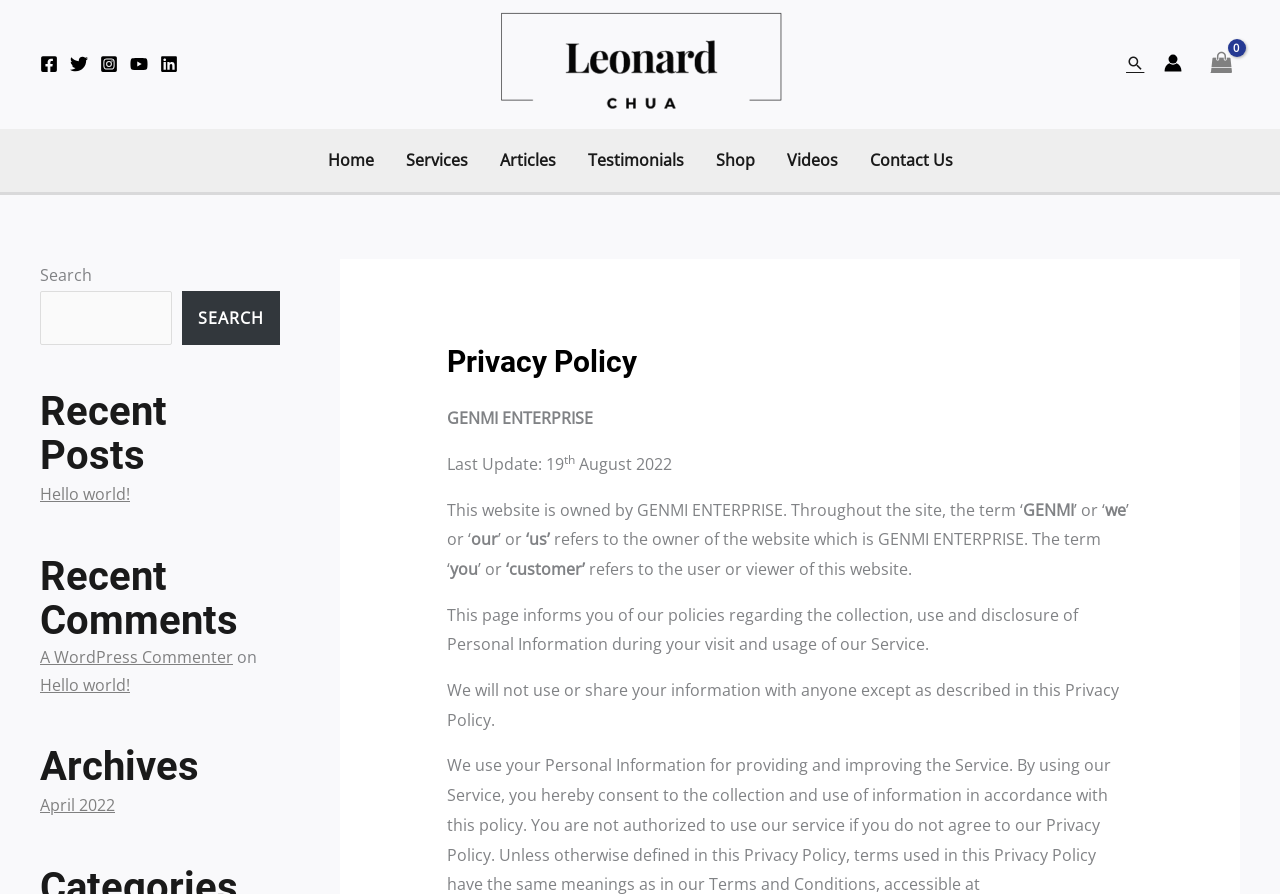Please identify the bounding box coordinates of where to click in order to follow the instruction: "View LinkedIn profile".

[0.125, 0.061, 0.139, 0.081]